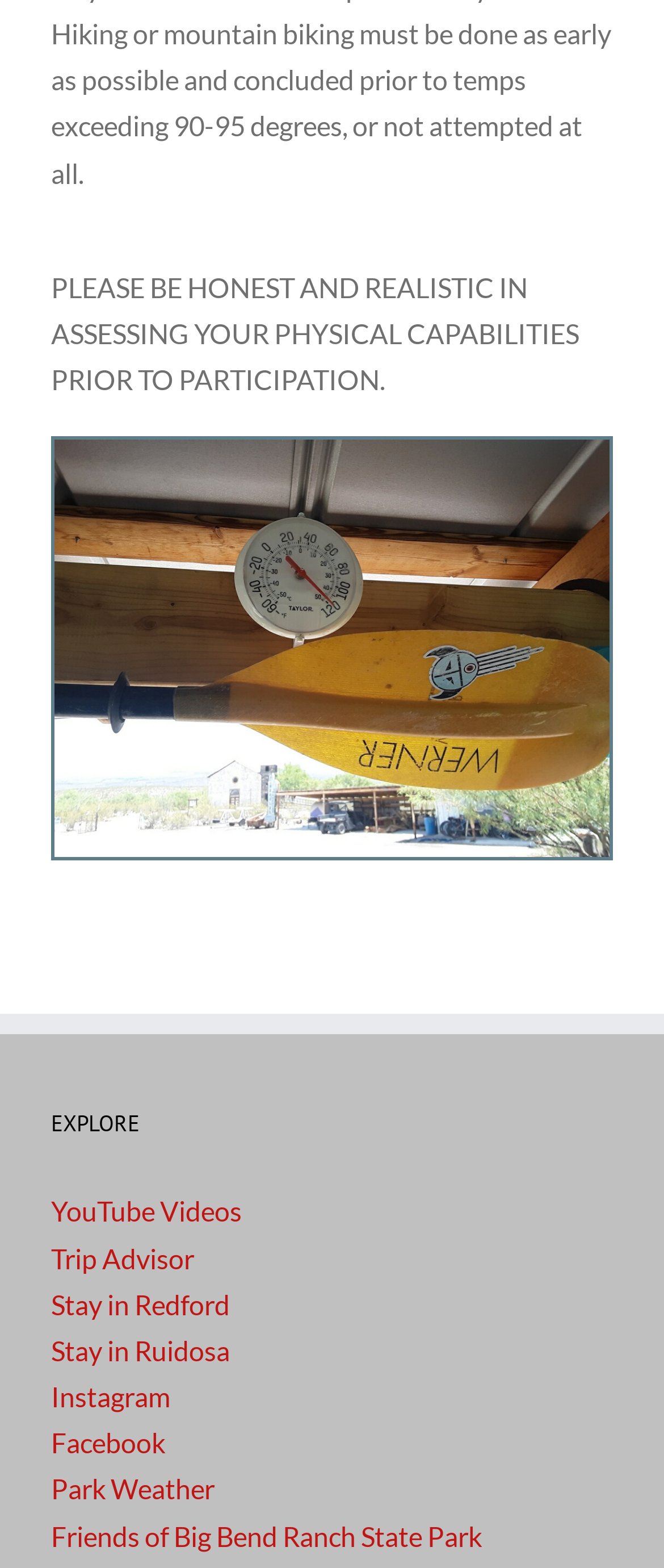Identify the bounding box coordinates of the region that should be clicked to execute the following instruction: "Learn about Friends of Big Bend Ranch State Park".

[0.077, 0.969, 0.726, 0.989]